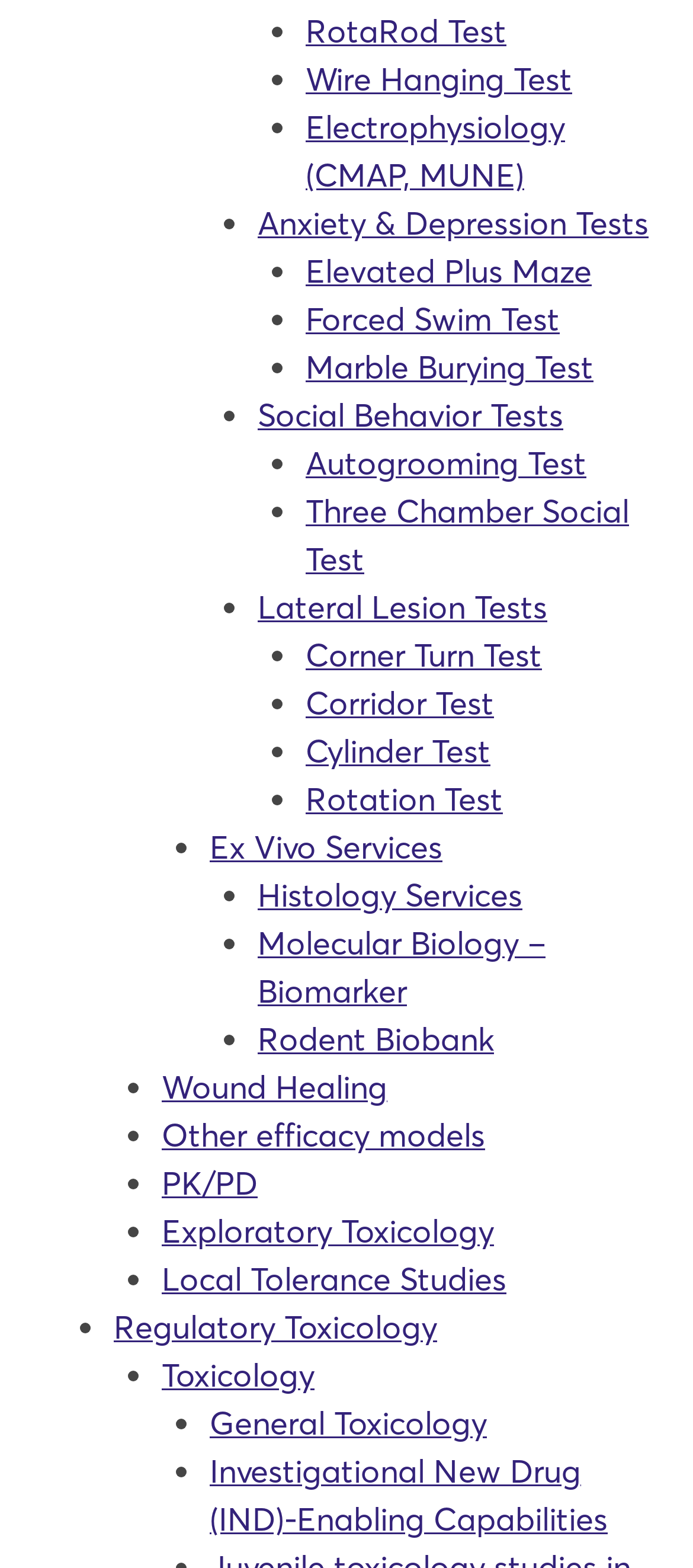How many services are listed under ex vivo?
Based on the image, provide your answer in one word or phrase.

3